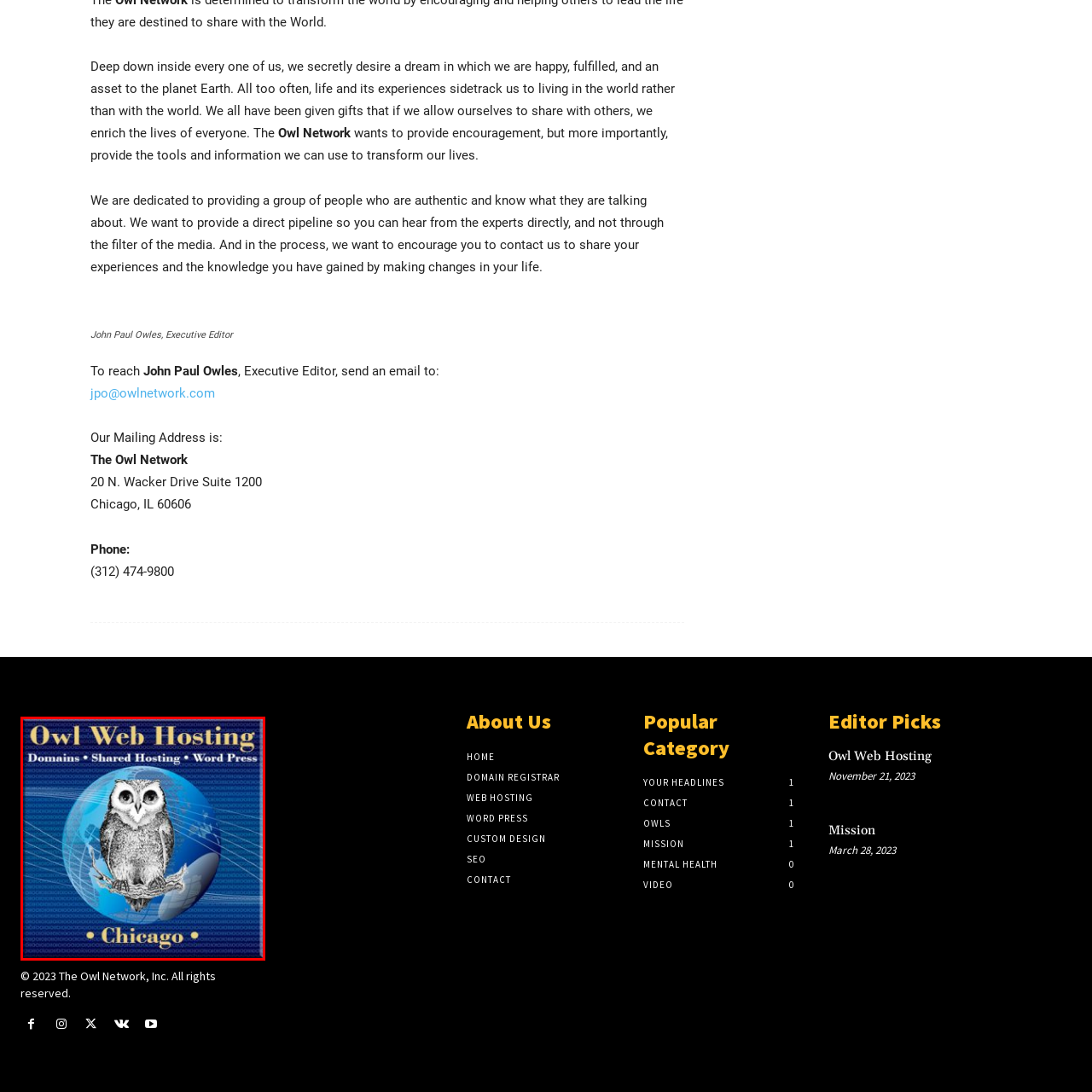What is listed beneath the owl and globe?
Observe the image marked by the red bounding box and answer in detail.

The caption states that surrounding the owl and globe are the words 'Owl Web Hosting' at the top, with services listed beneath, which includes 'Domains • Shared Hosting • Word Press'.